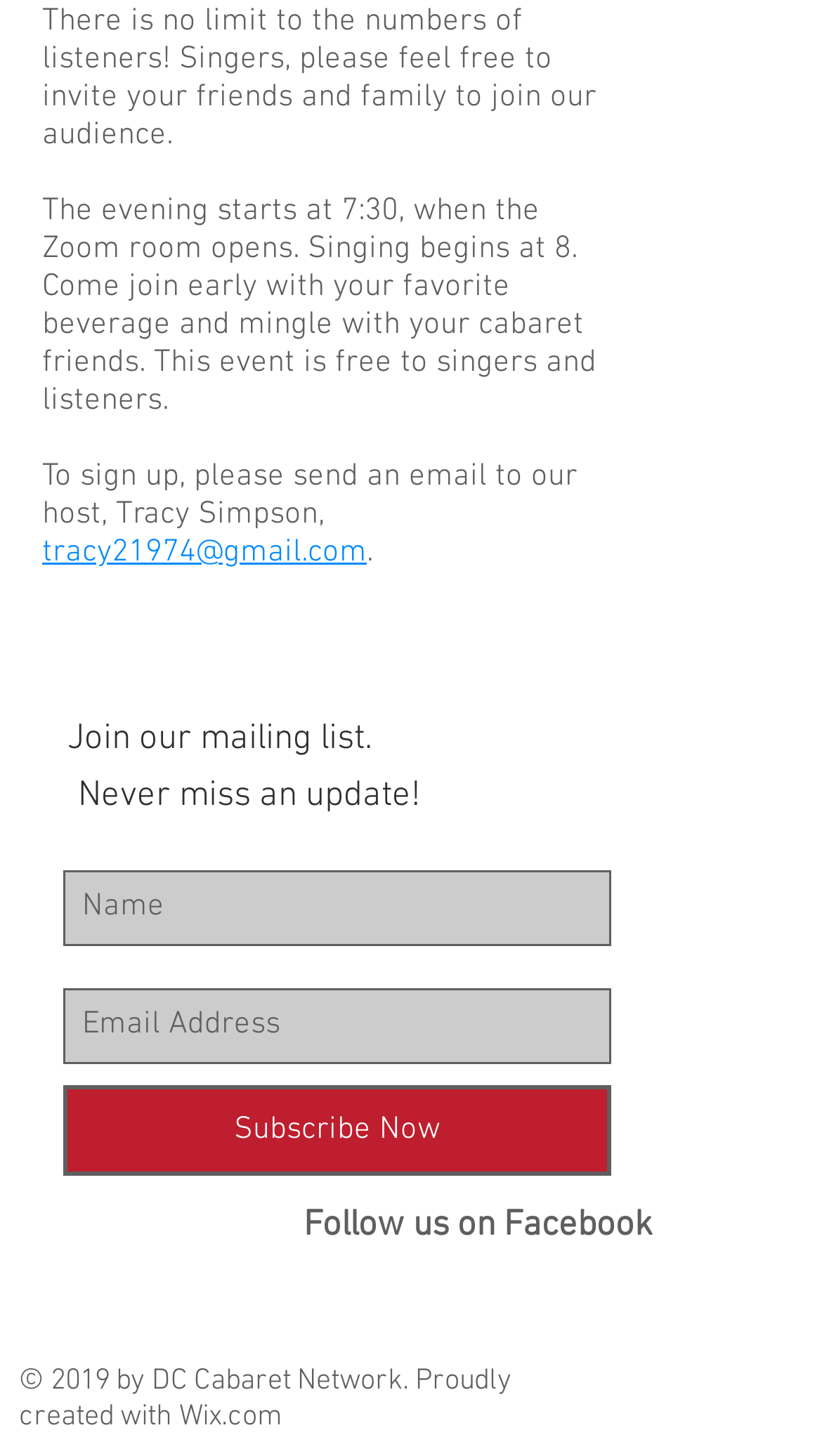What is the purpose of the mailing list?
We need a detailed and meticulous answer to the question.

The text 'Never miss an update!' is displayed next to the mailing list sign-up form, suggesting that the purpose of the mailing list is to keep users informed about updates.